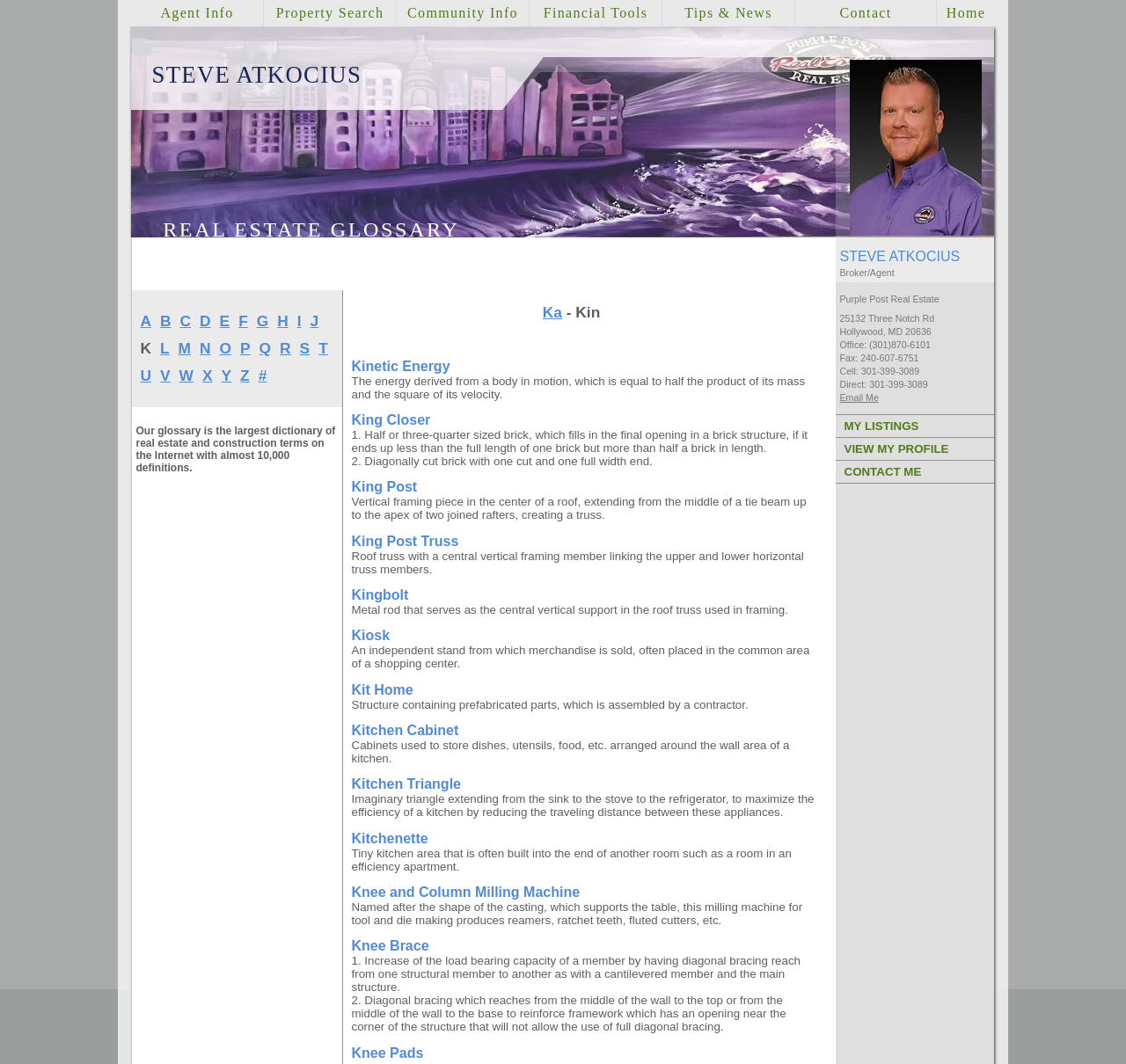Find the coordinates for the bounding box of the element with this description: "Home".

[0.836, 0.0, 0.88, 0.025]